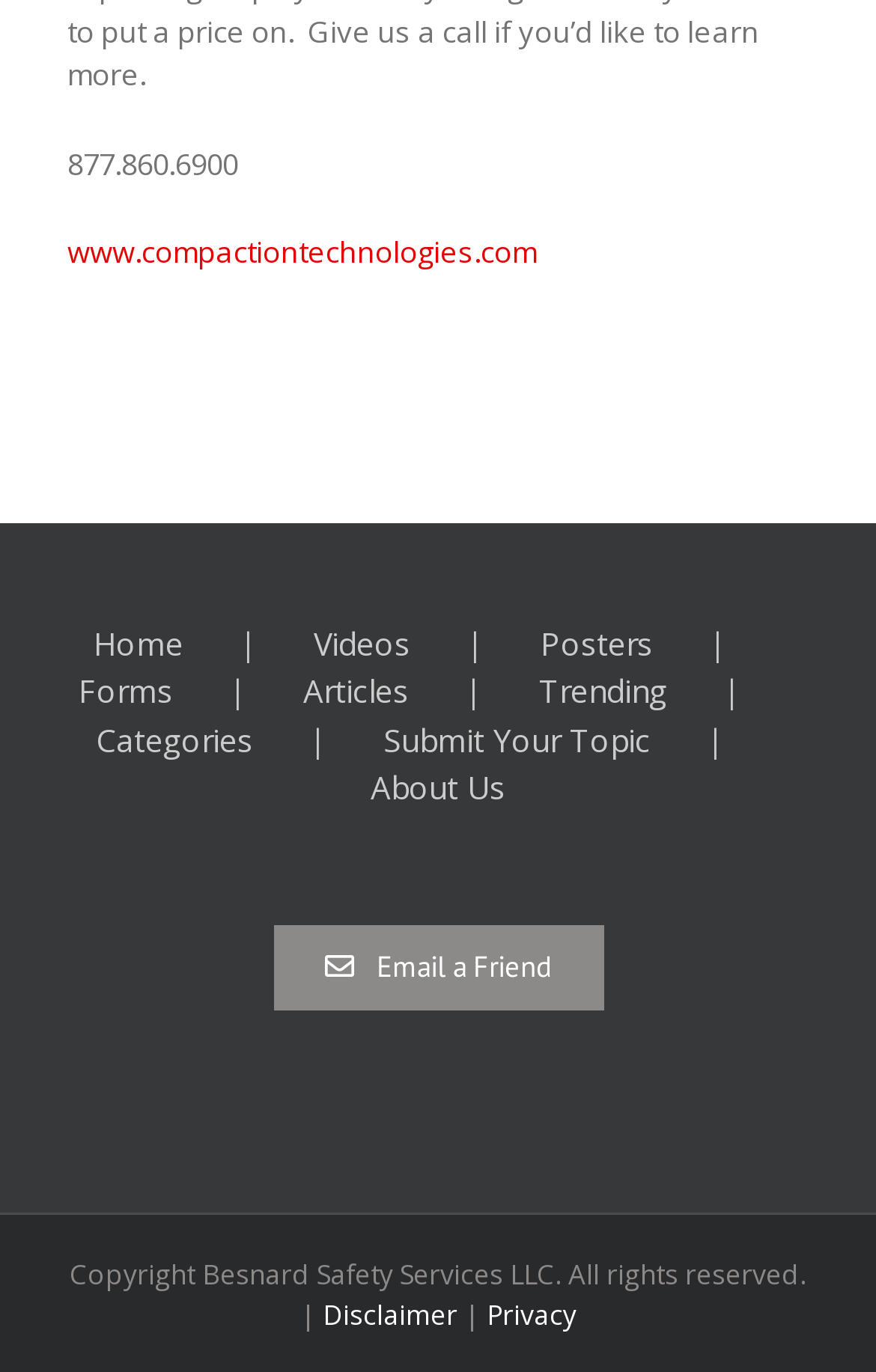Please identify the bounding box coordinates of the element I should click to complete this instruction: 'Visit the company website'. The coordinates should be given as four float numbers between 0 and 1, like this: [left, top, right, bottom].

[0.077, 0.169, 0.613, 0.199]